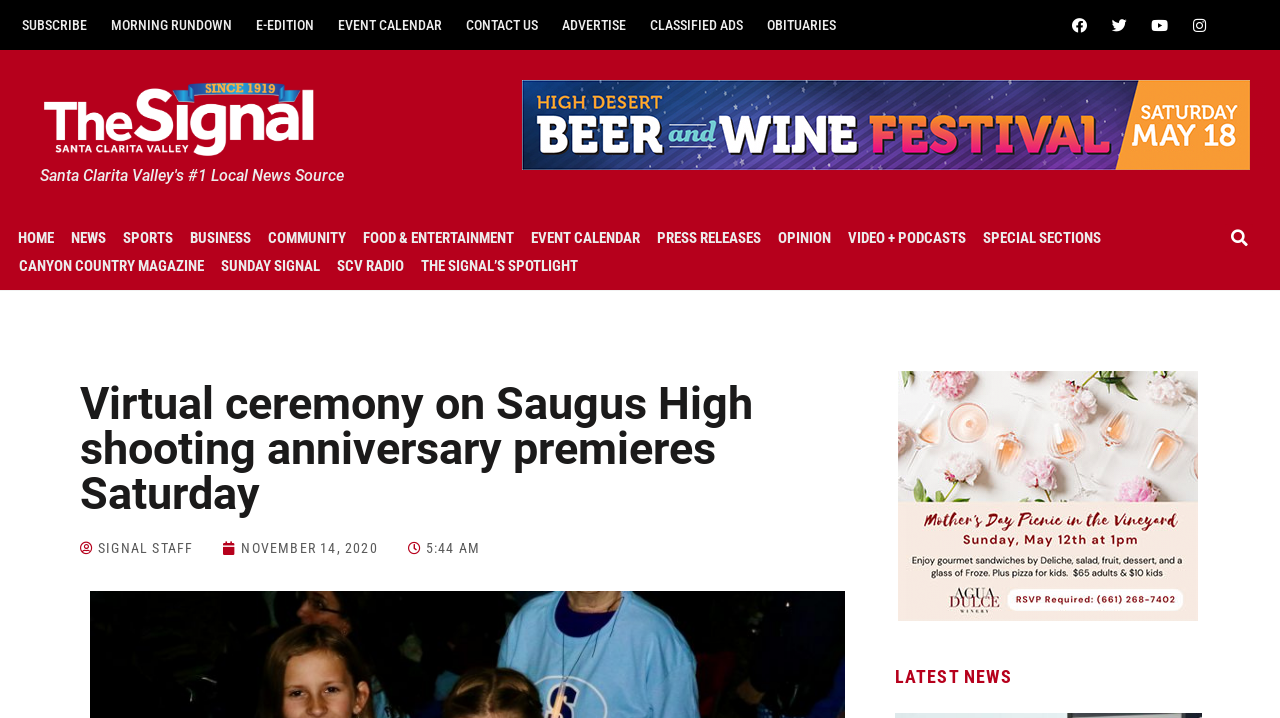Determine the coordinates of the bounding box for the clickable area needed to execute this instruction: "Call the phone number (713) 244-6363".

None